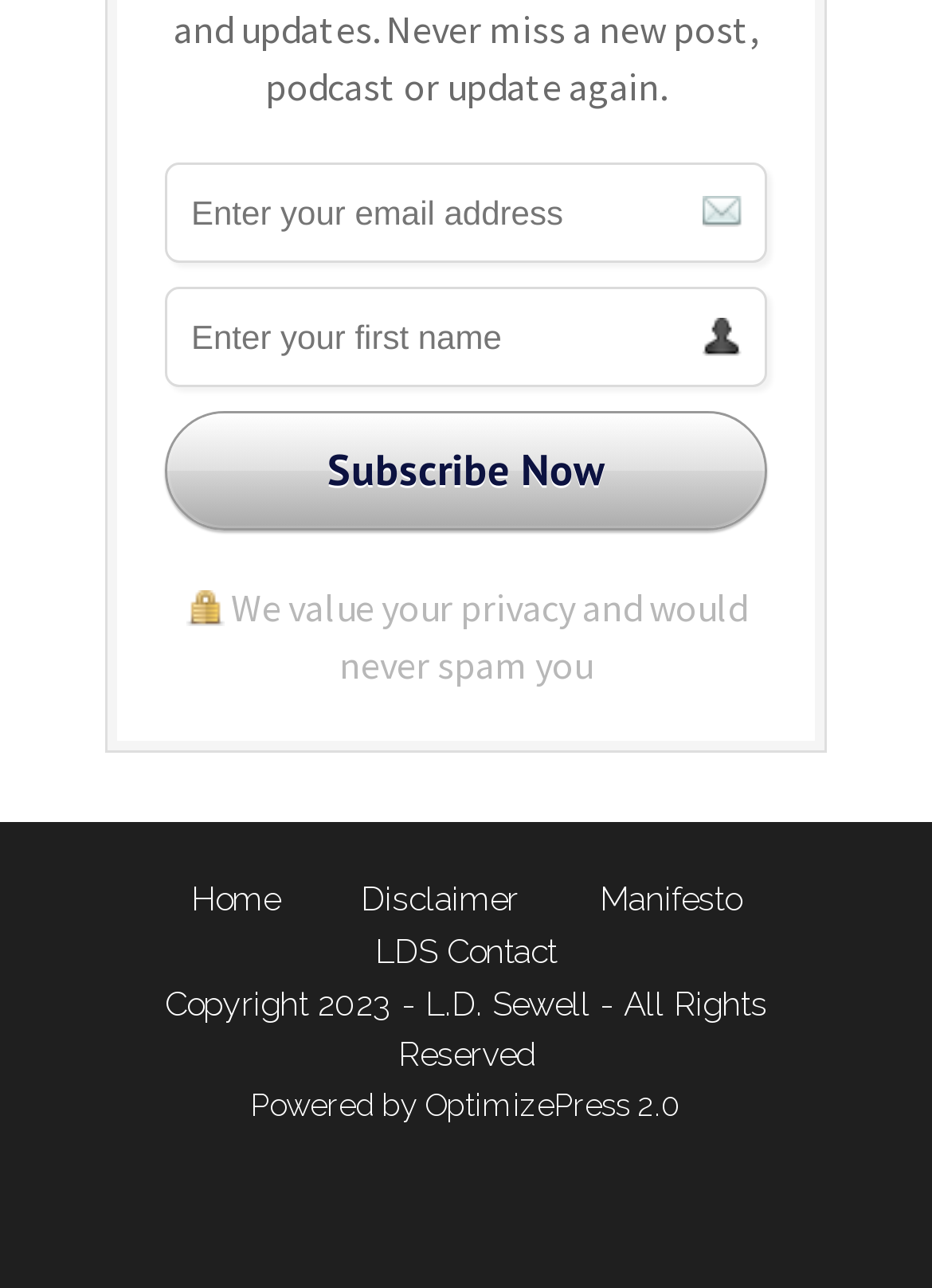Use the information in the screenshot to answer the question comprehensively: What is the year of copyright for the website's content?

The website has a copyright notice at the bottom stating 'Copyright 2023 - L.D. Sewell - All Rights Reserved', indicating that the year of copyright for the website's content is 2023.